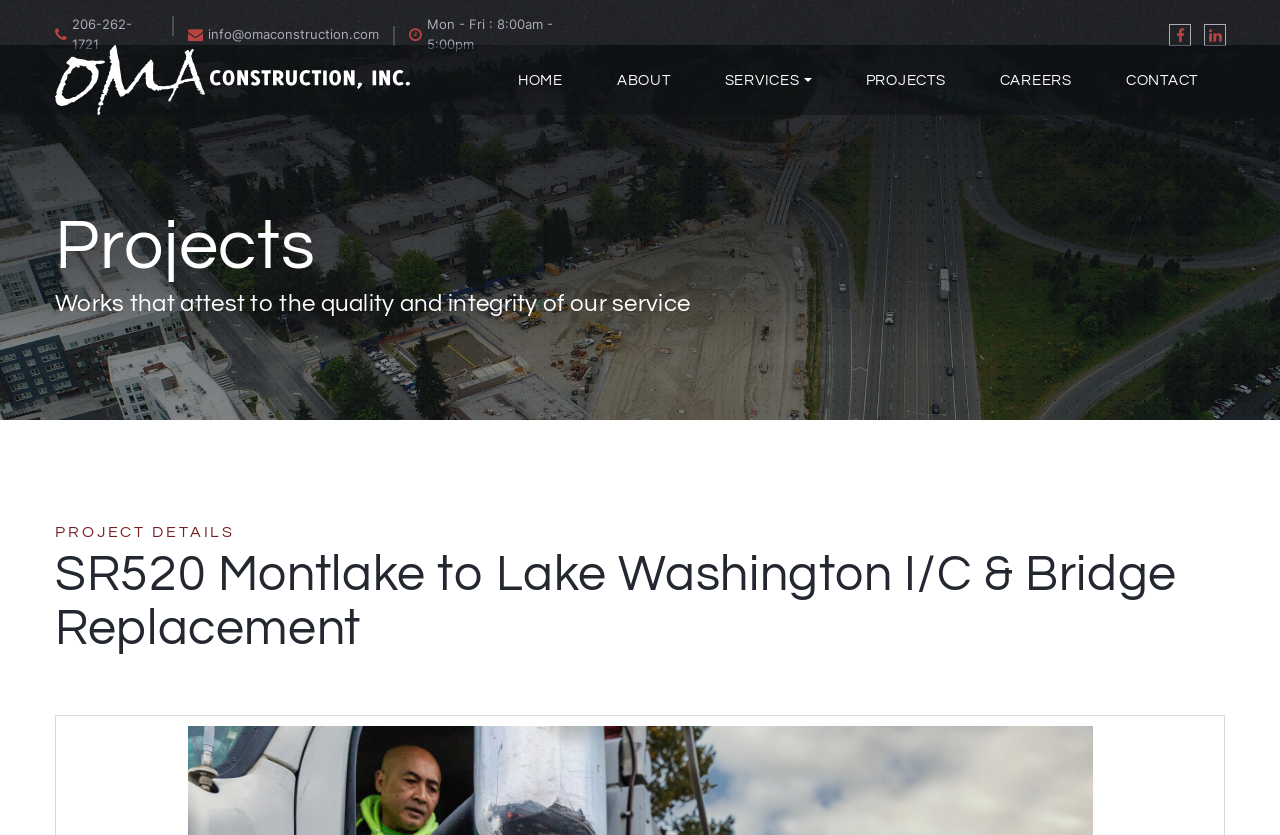What are the office hours?
Based on the image, answer the question in a detailed manner.

I found the office hours by looking at the StaticText element with the text 'Mon - Fri : 8:00am - 5:00pm' which is located at the top of the webpage.